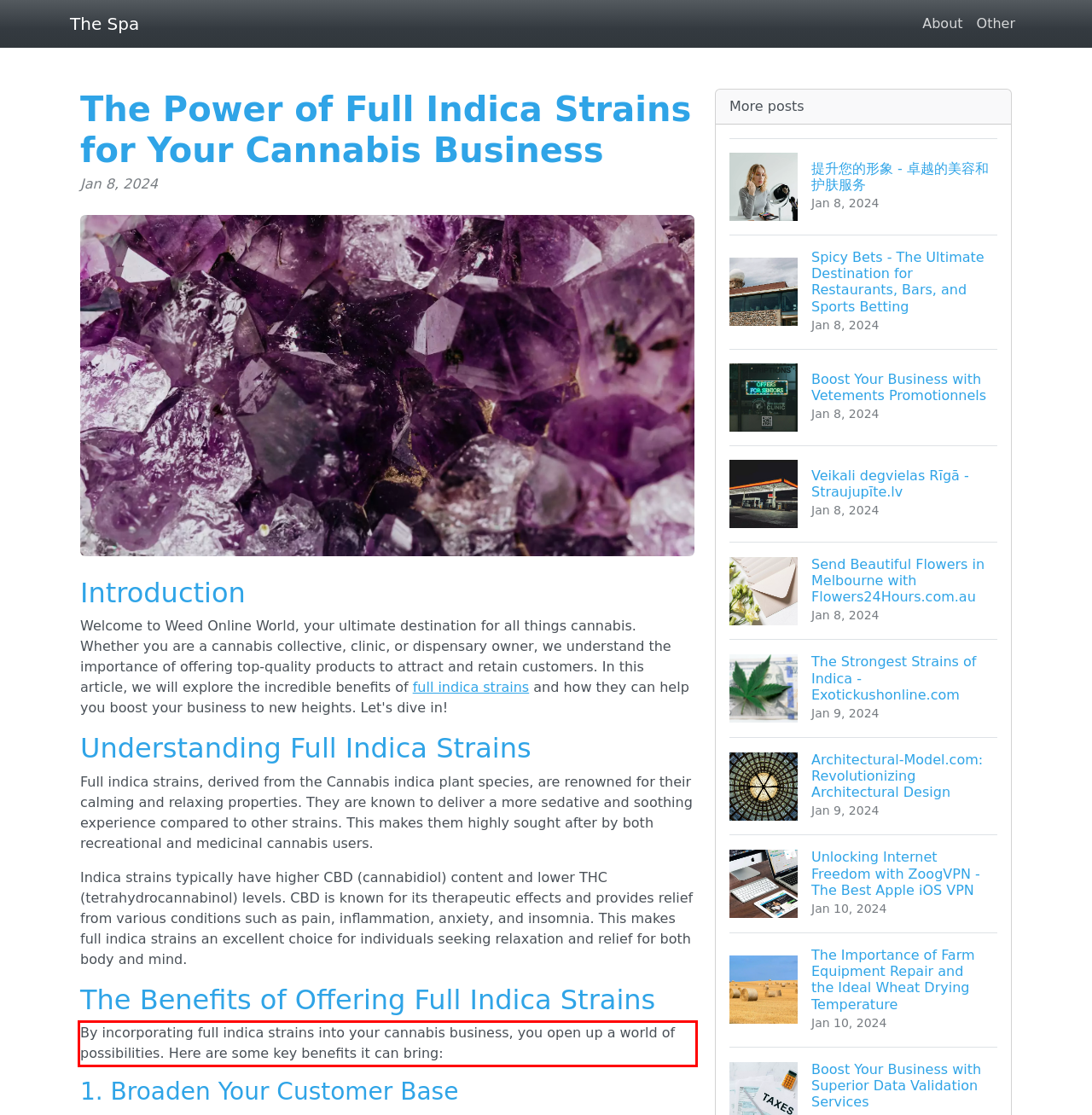Using the webpage screenshot, recognize and capture the text within the red bounding box.

By incorporating full indica strains into your cannabis business, you open up a world of possibilities. Here are some key benefits it can bring: